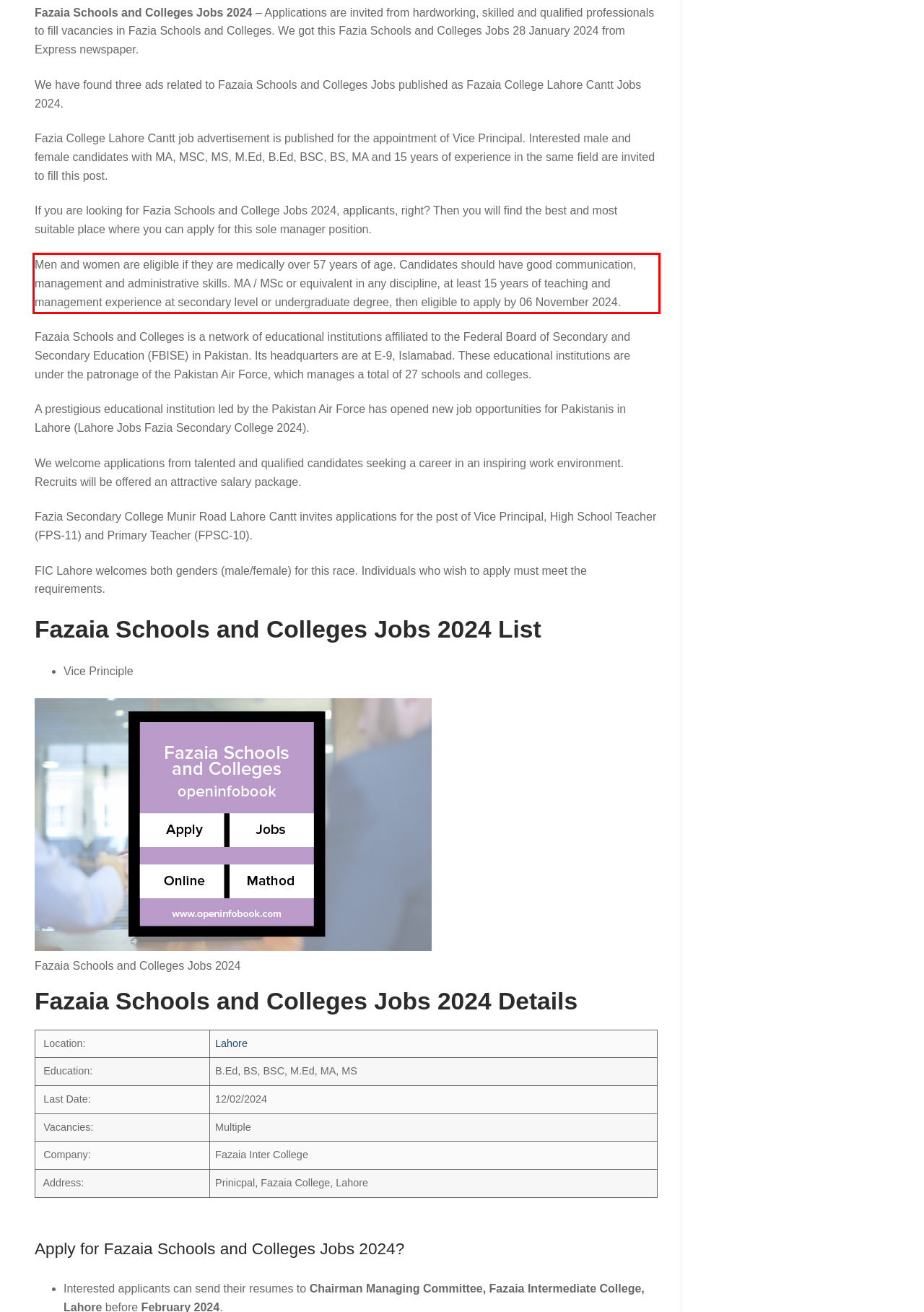There is a UI element on the webpage screenshot marked by a red bounding box. Extract and generate the text content from within this red box.

Men and women are eligible if they are medically over 57 years of age. Candidates should have good communication, management and administrative skills. MA / MSc or equivalent in any discipline, at least 15 years of teaching and management experience at secondary level or undergraduate degree, then eligible to apply by 06 November 2024.